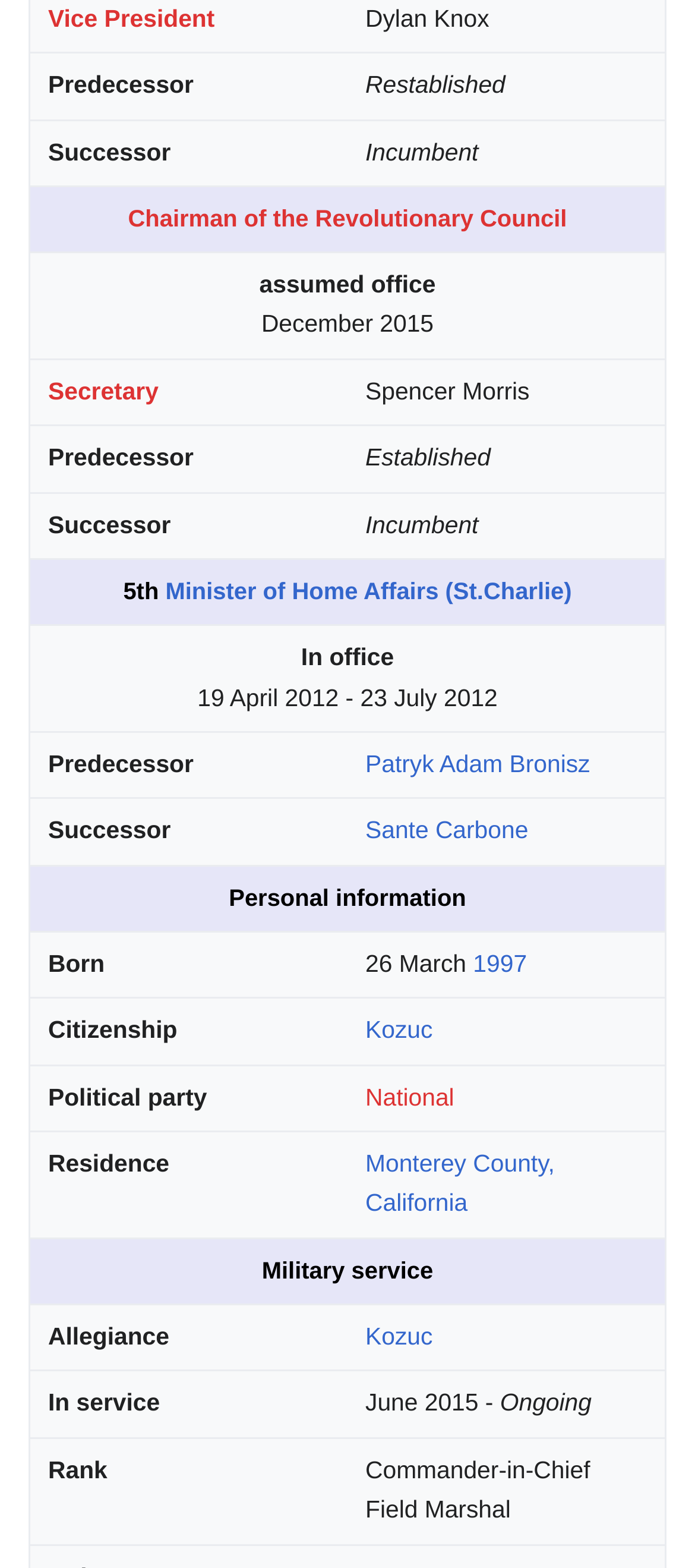Please locate the bounding box coordinates of the element's region that needs to be clicked to follow the instruction: "Check Secretary". The bounding box coordinates should be provided as four float numbers between 0 and 1, i.e., [left, top, right, bottom].

[0.069, 0.241, 0.228, 0.258]